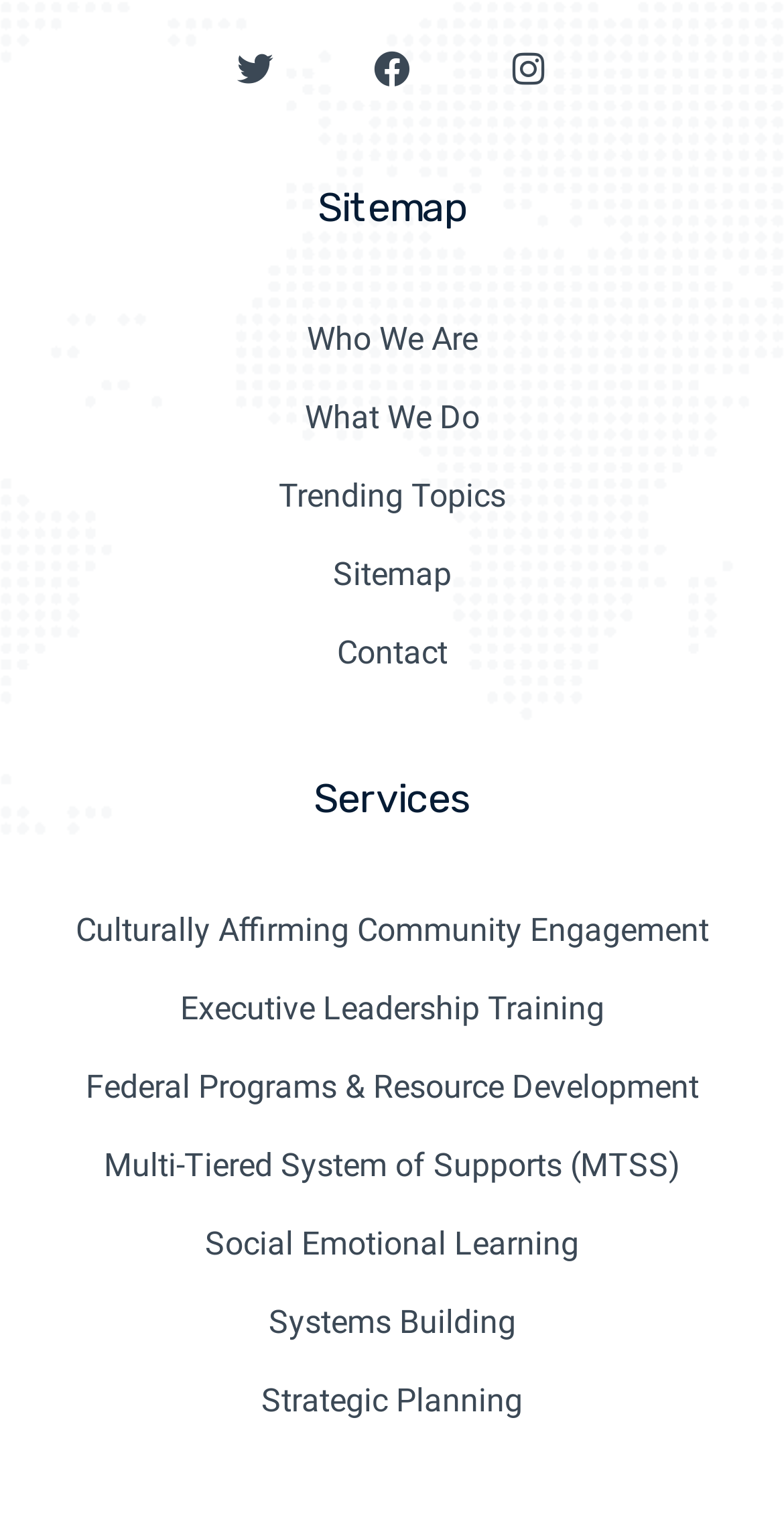Could you provide the bounding box coordinates for the portion of the screen to click to complete this instruction: "Explore Services"?

[0.4, 0.503, 0.6, 0.535]